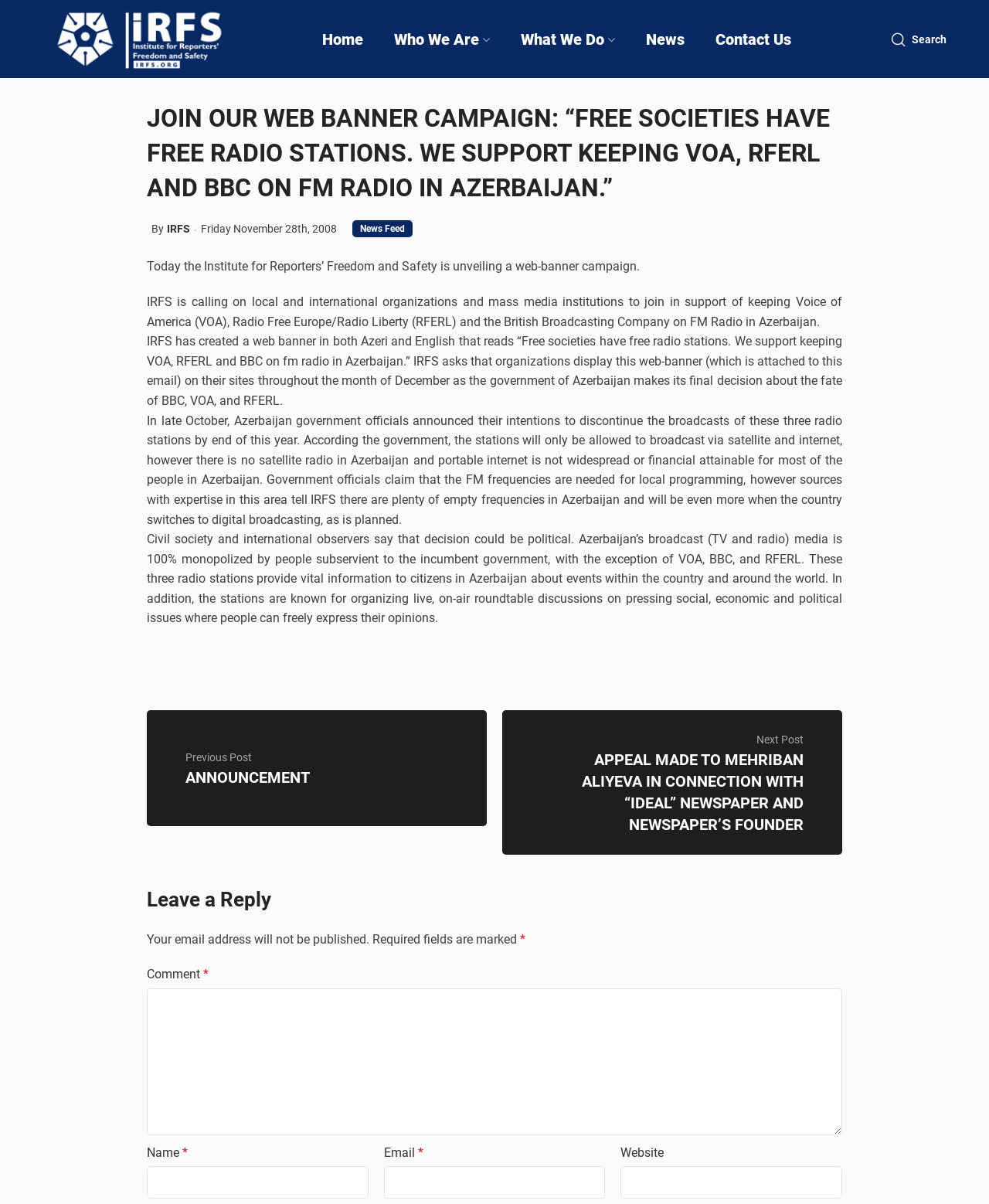Please find and provide the title of the webpage.

JOIN OUR WEB BANNER CAMPAIGN: “FREE SOCIETIES HAVE FREE RADIO STATIONS. WE SUPPORT KEEPING VOA, RFERL AND BBC ON FM RADIO IN AZERBAIJAN.”